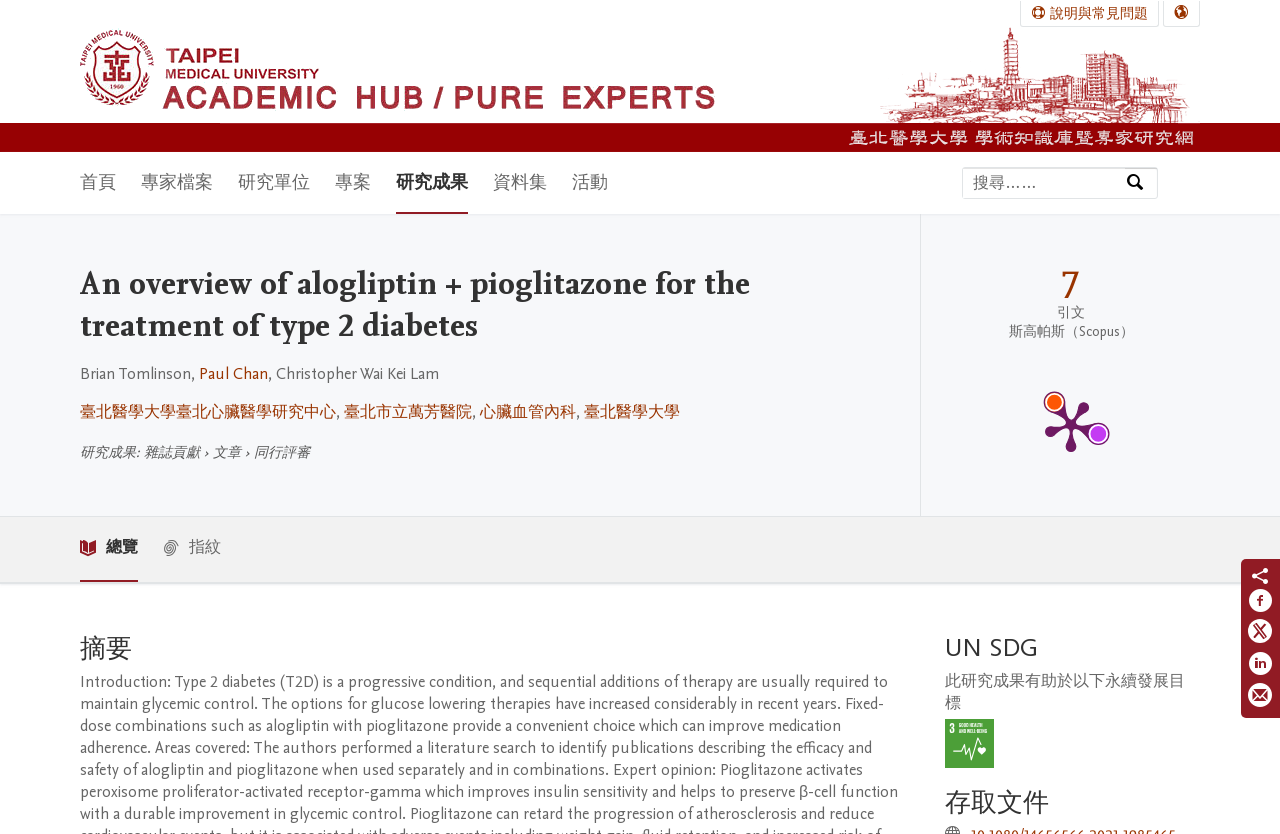Provide a one-word or brief phrase answer to the question:
What is the SDG goal related to?

Good health and well-being